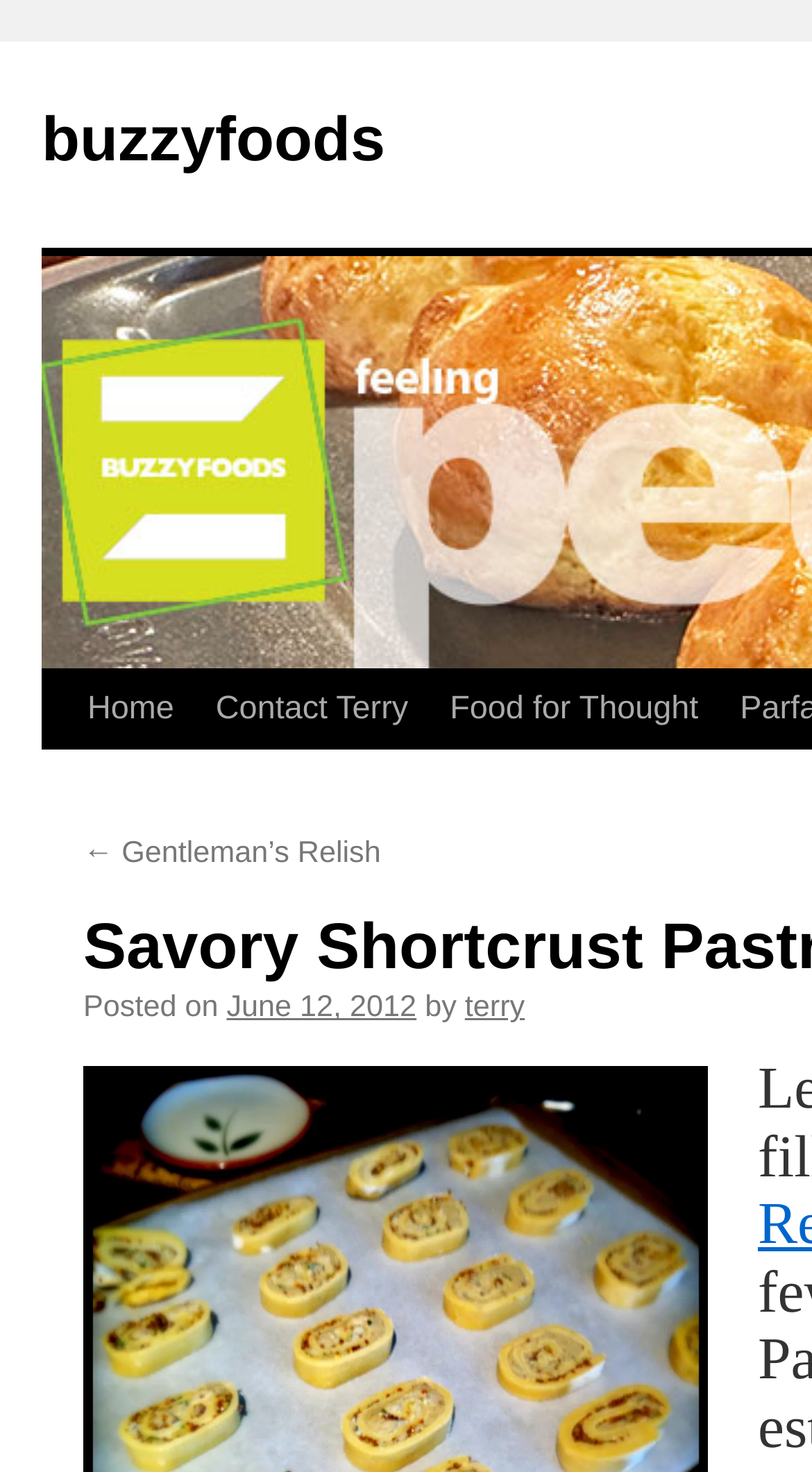What is the name of the website? Using the information from the screenshot, answer with a single word or phrase.

buzzyfoods